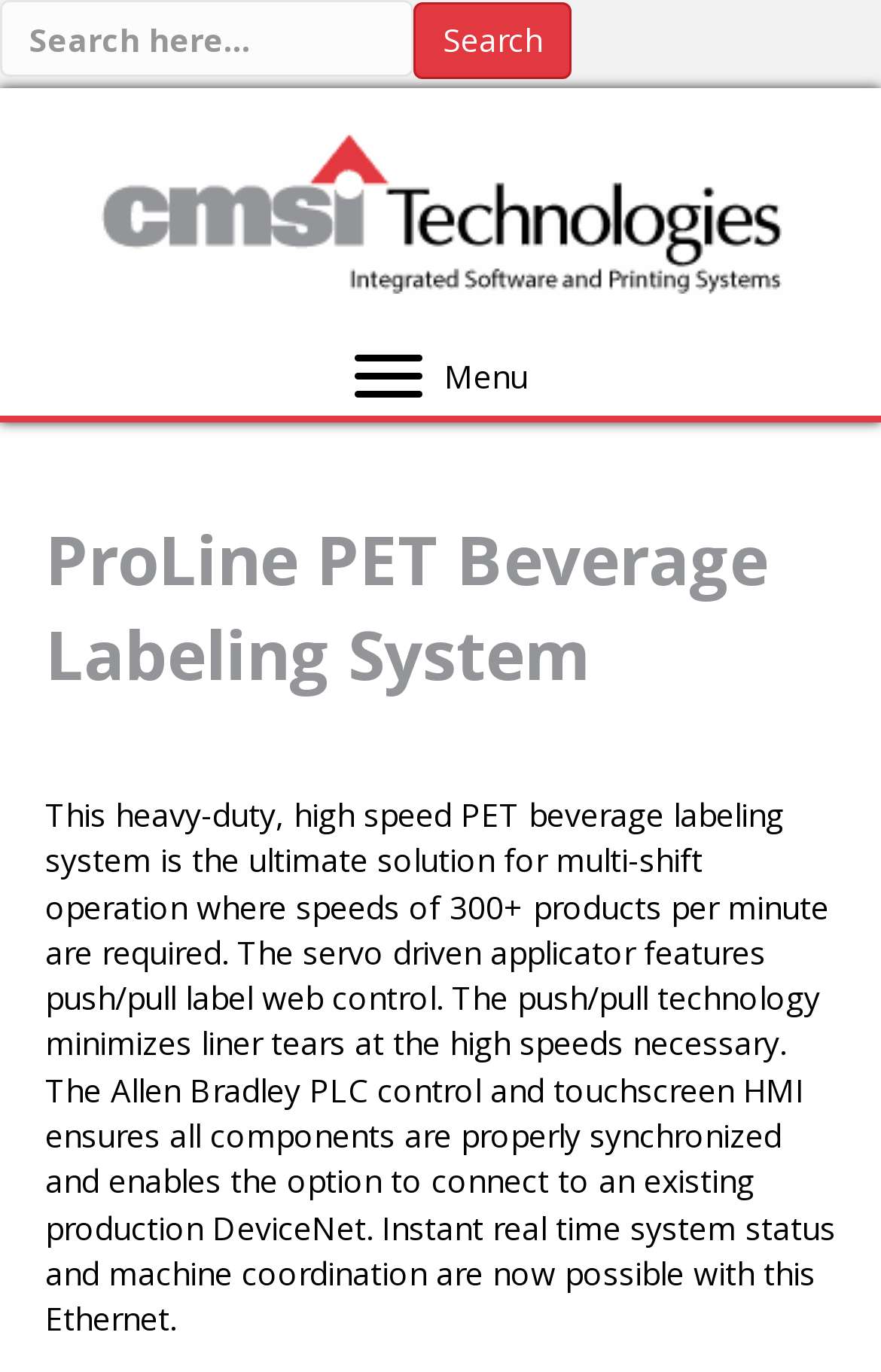From the webpage screenshot, predict the bounding box coordinates (top-left x, top-left y, bottom-right x, bottom-right y) for the UI element described here: alt="CMSI Technologies"

[0.114, 0.097, 0.886, 0.214]